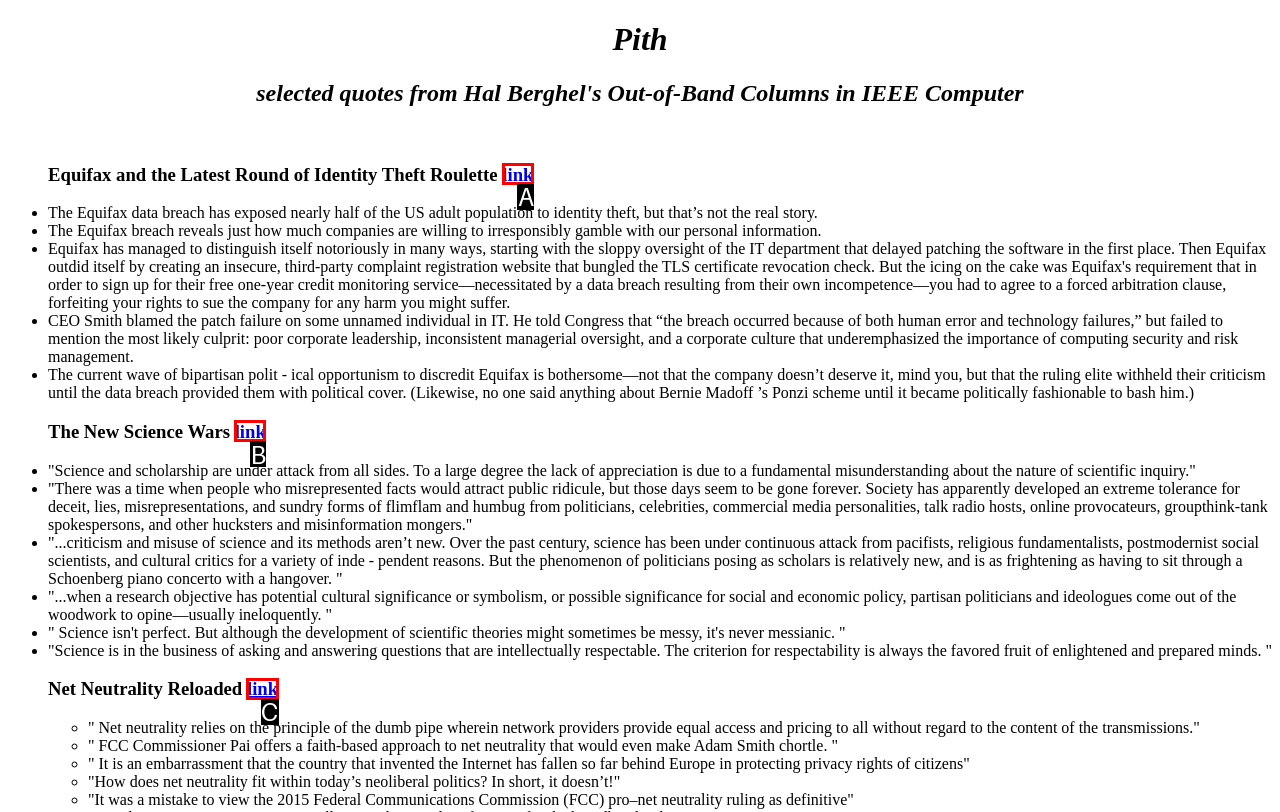Tell me which one HTML element best matches the description: link
Answer with the option's letter from the given choices directly.

C